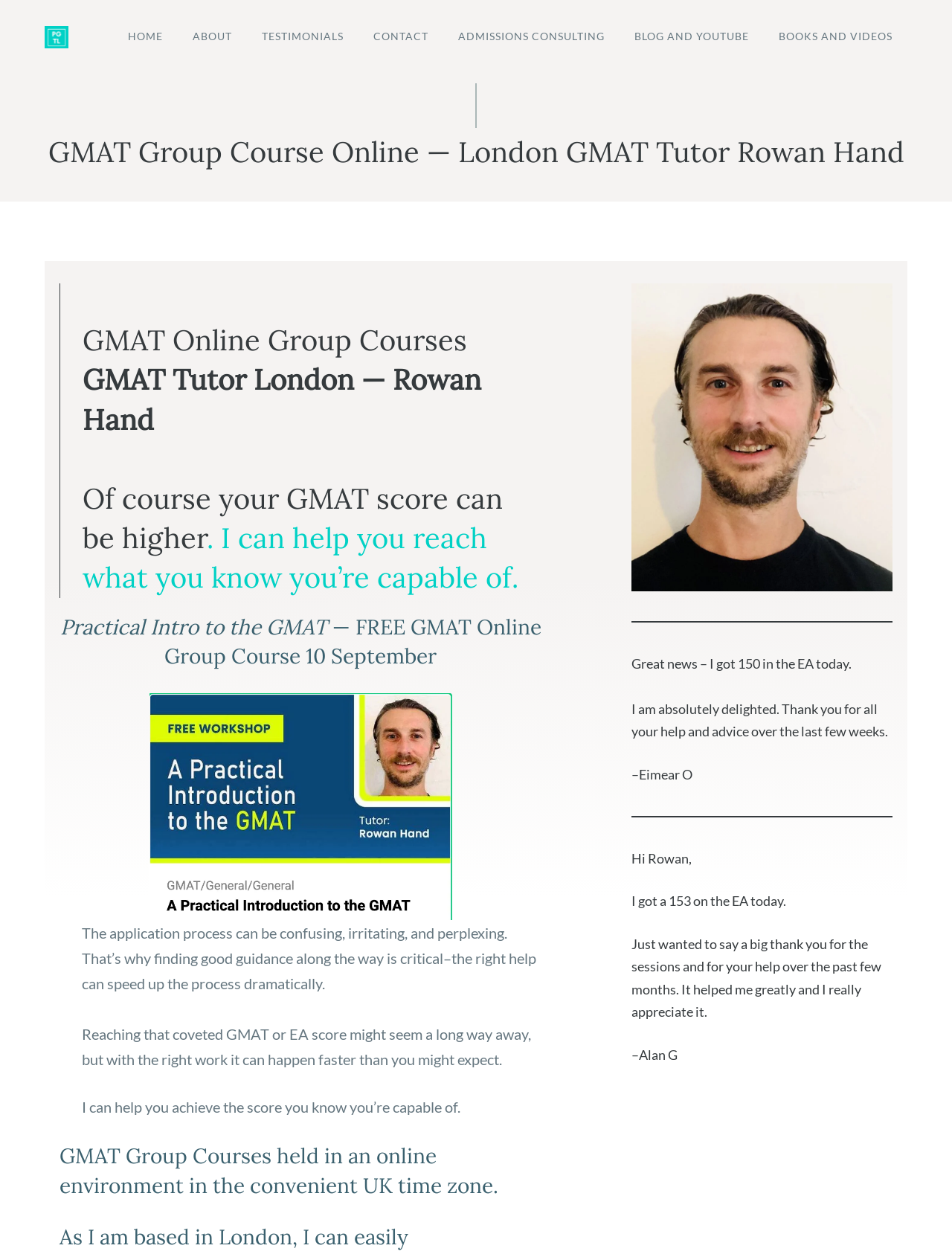Locate the bounding box coordinates of the area to click to fulfill this instruction: "Click on the 'CONTACT' link". The bounding box should be presented as four float numbers between 0 and 1, in the order [left, top, right, bottom].

[0.377, 0.018, 0.466, 0.04]